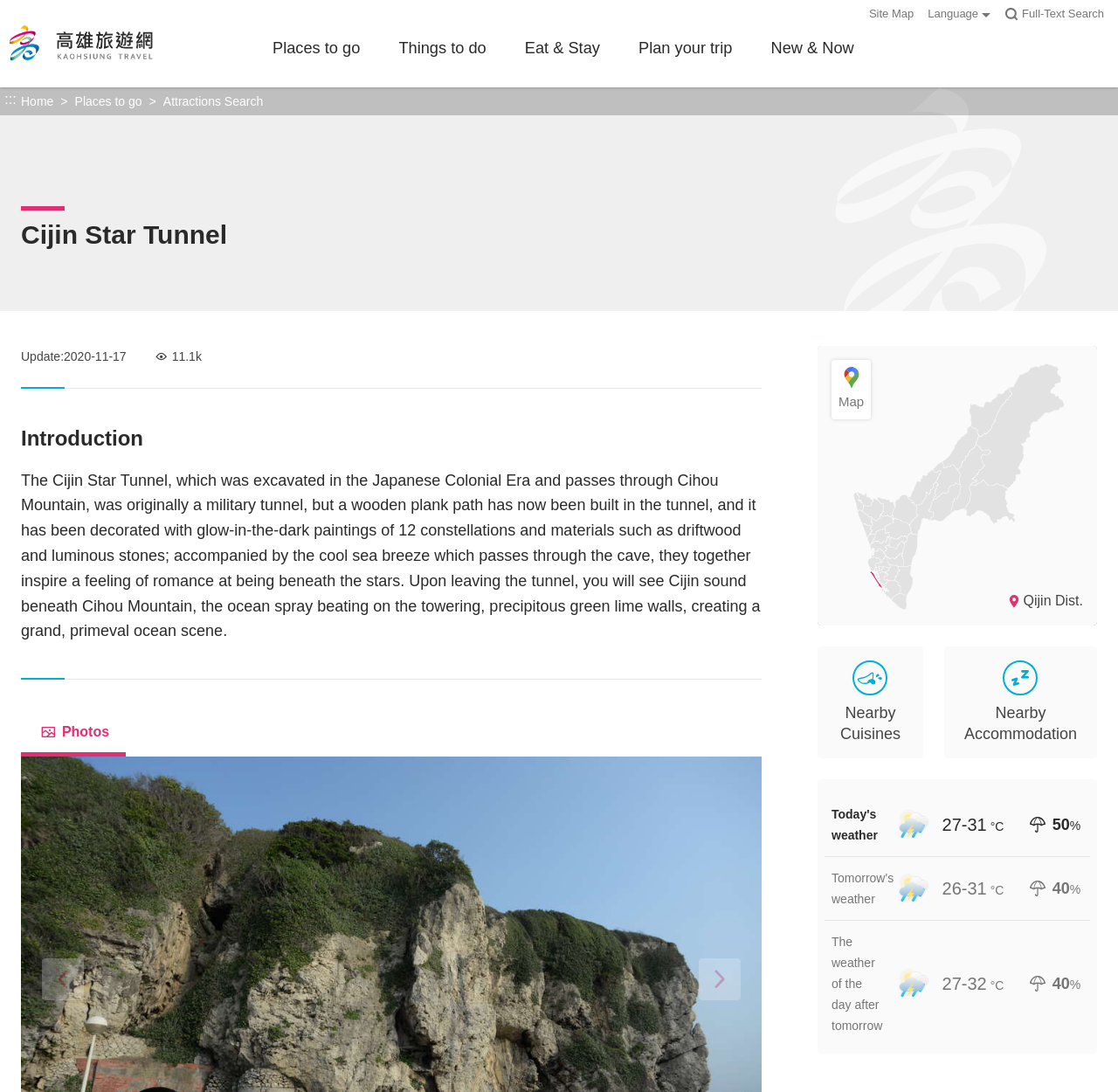Please identify the bounding box coordinates of the clickable area that will allow you to execute the instruction: "View the 'Nearby Cuisines'".

[0.731, 0.592, 0.826, 0.694]